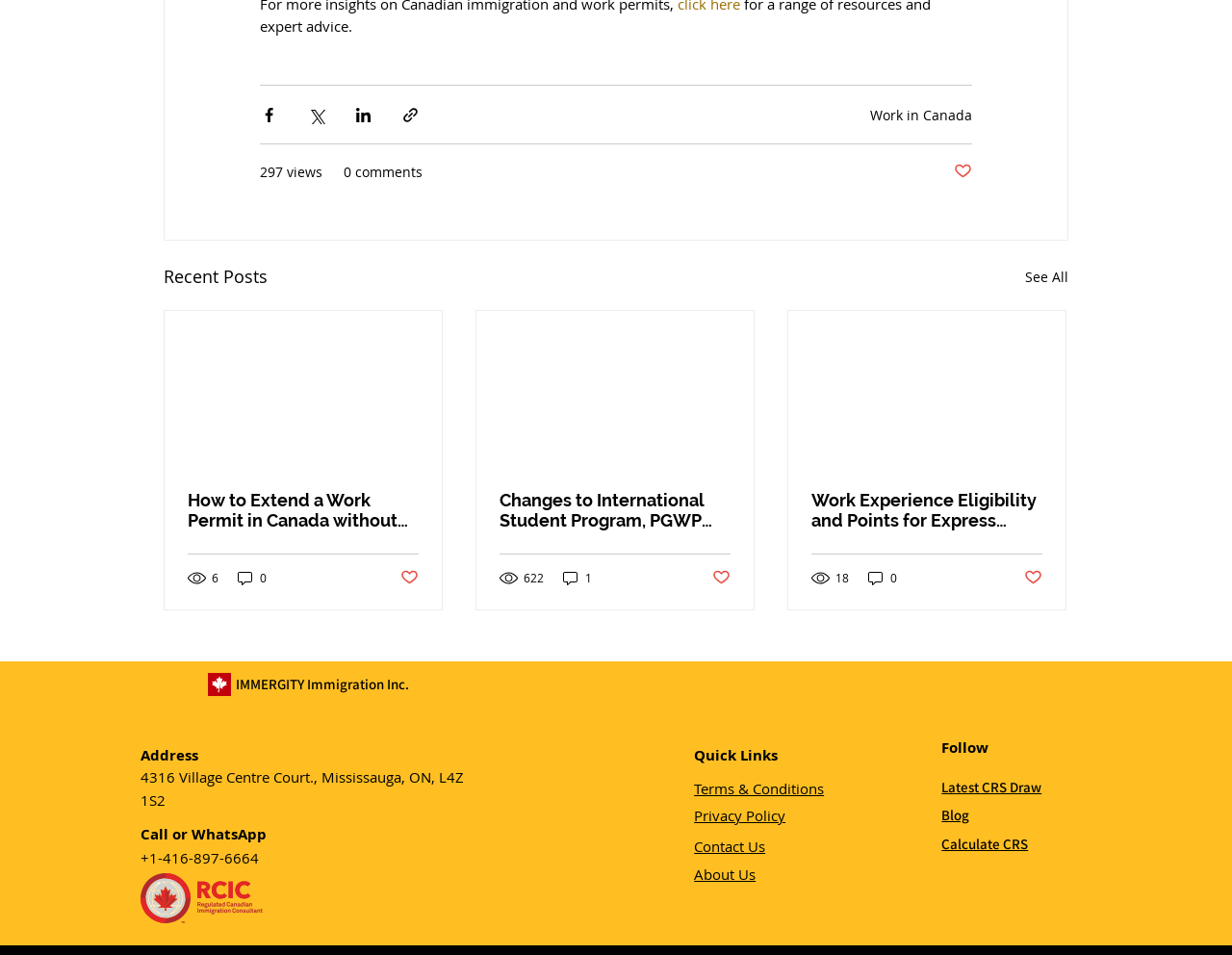Using the information from the screenshot, answer the following question thoroughly:
What is the address of IMMERGITY Immigration Inc.?

The address of IMMERGITY Immigration Inc. is provided at the bottom of the webpage, which is 4316 Village Centre Court., Mississauga, ON, L4Z 1S2.